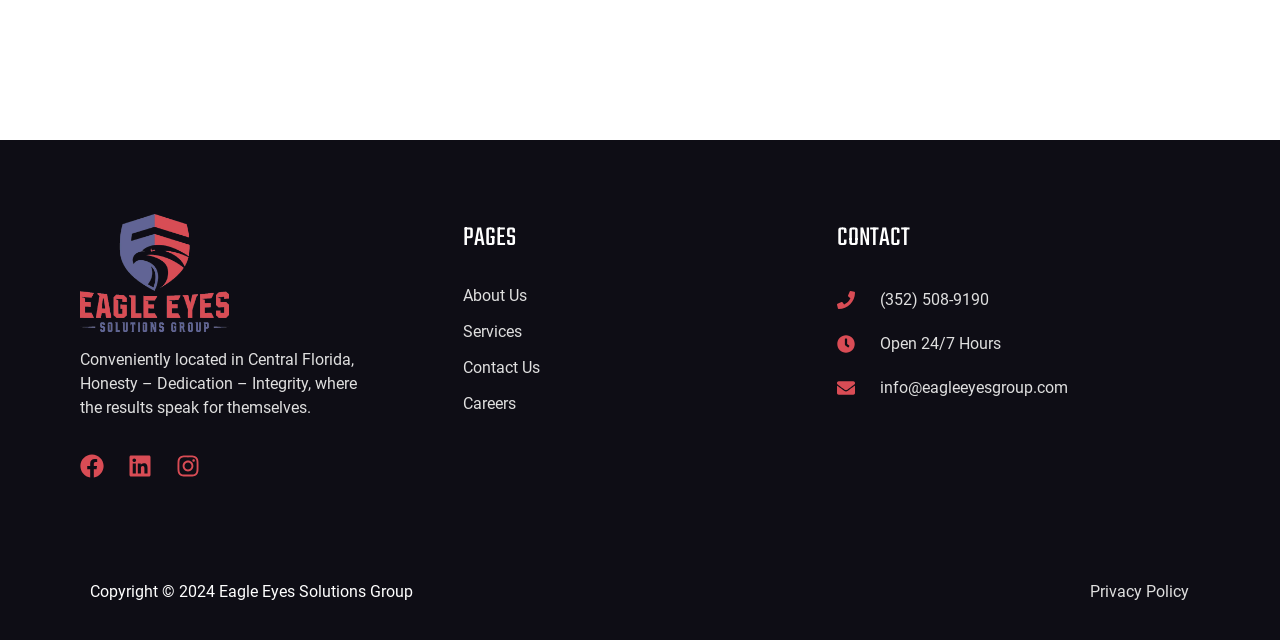Please determine the bounding box coordinates for the UI element described as: "Services".

[0.362, 0.503, 0.408, 0.533]